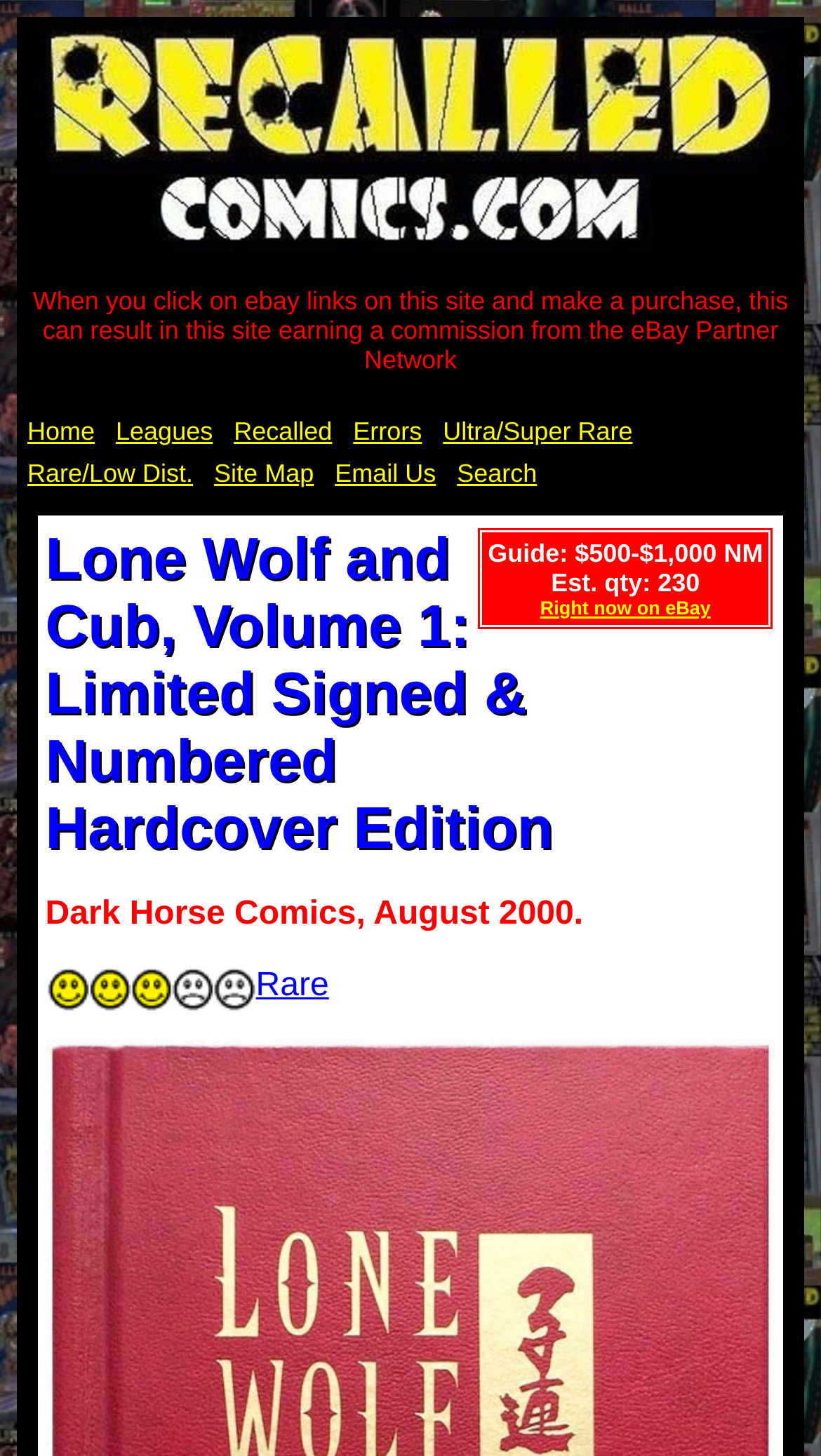Please identify the bounding box coordinates of the element on the webpage that should be clicked to follow this instruction: "Click on Home". The bounding box coordinates should be given as four float numbers between 0 and 1, formatted as [left, top, right, bottom].

[0.021, 0.282, 0.128, 0.311]